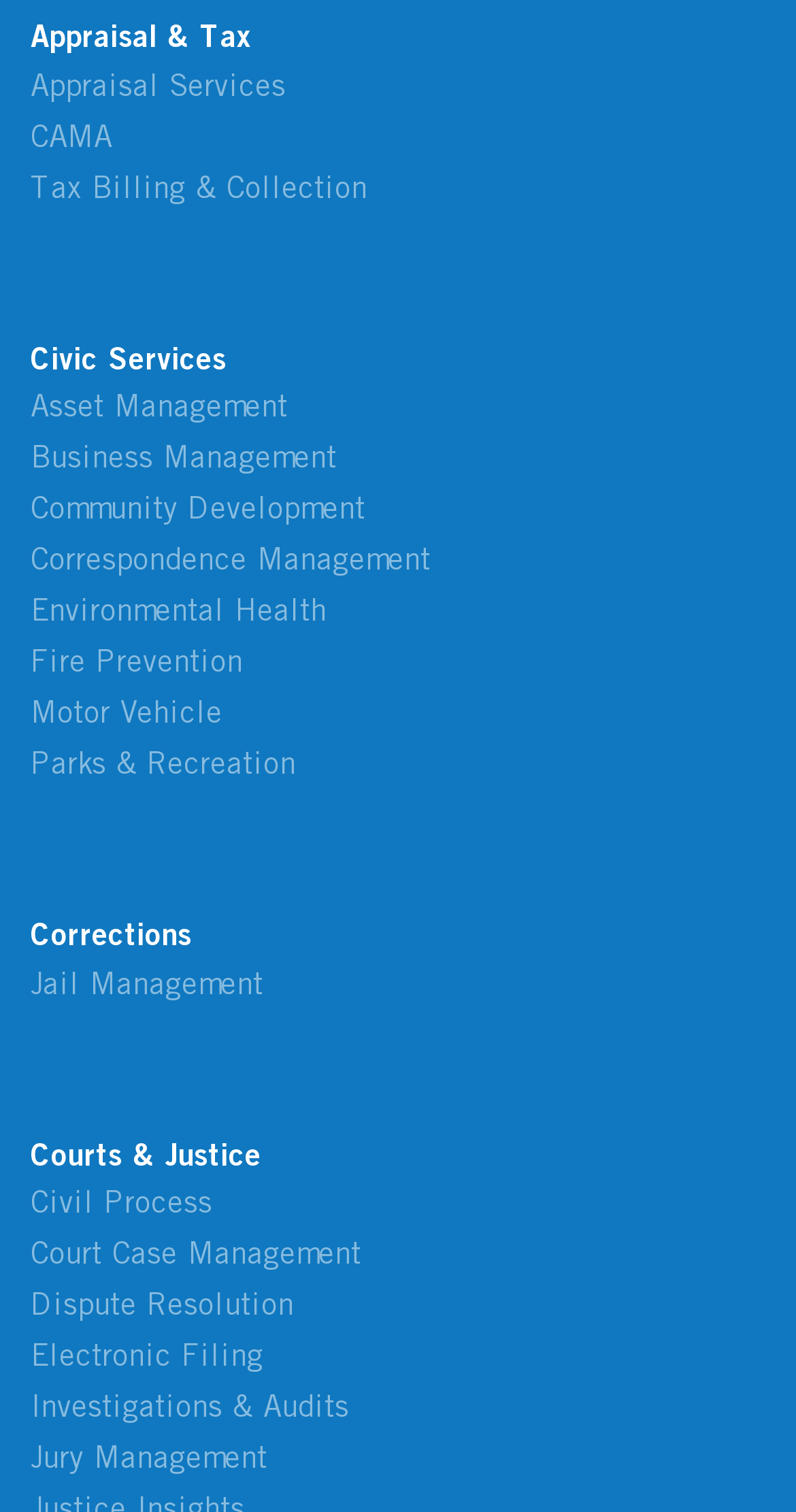Please provide the bounding box coordinates in the format (top-left x, top-left y, bottom-right x, bottom-right y). Remember, all values are floating point numbers between 0 and 1. What is the bounding box coordinate of the region described as: Tax Billing & Collection

[0.038, 0.112, 0.462, 0.135]